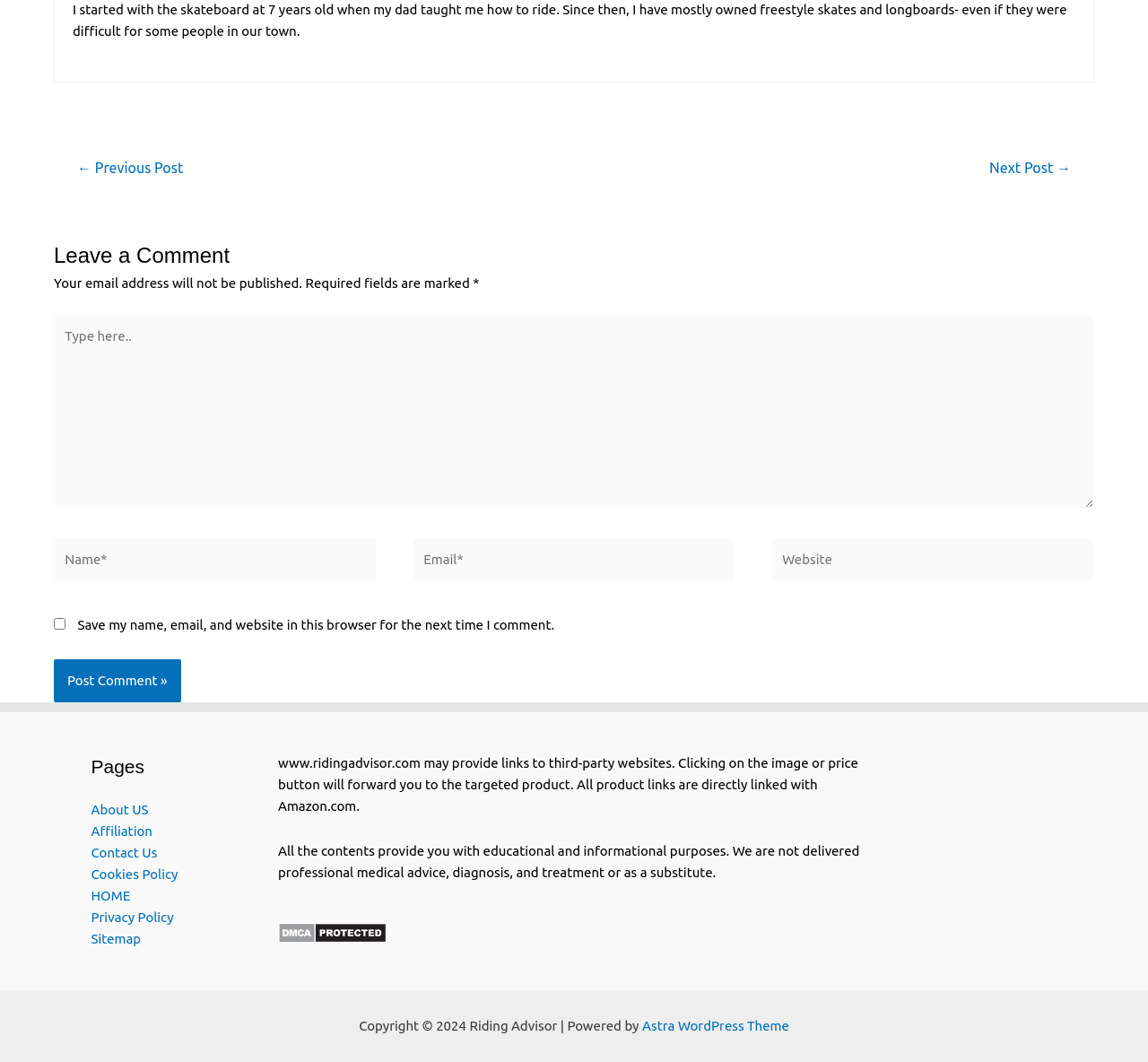Find the bounding box coordinates for the UI element whose description is: "parent_node: Name* name="author" placeholder="Name*"". The coordinates should be four float numbers between 0 and 1, in the format [left, top, right, bottom].

[0.047, 0.507, 0.328, 0.548]